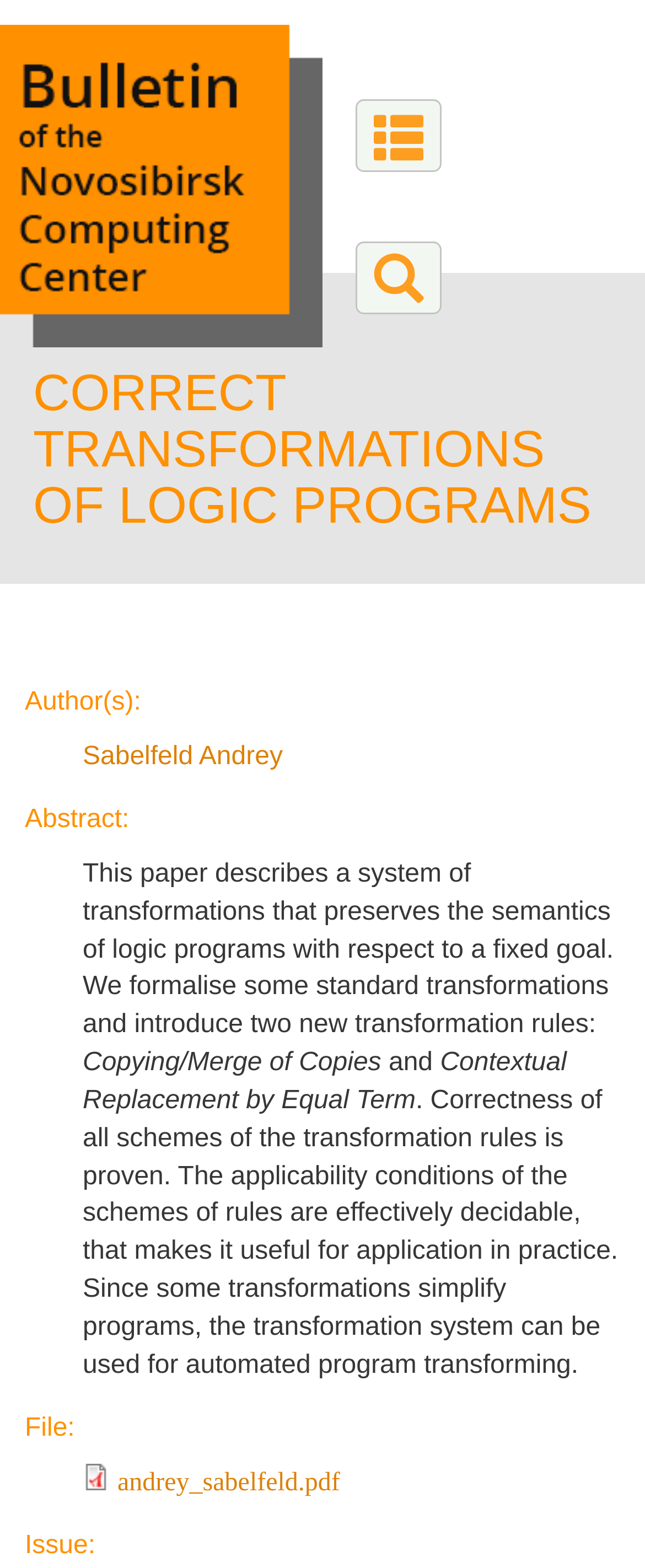Please provide the main heading of the webpage content.

CORRECT TRANSFORMATIONS OF LOGIC PROGRAMS